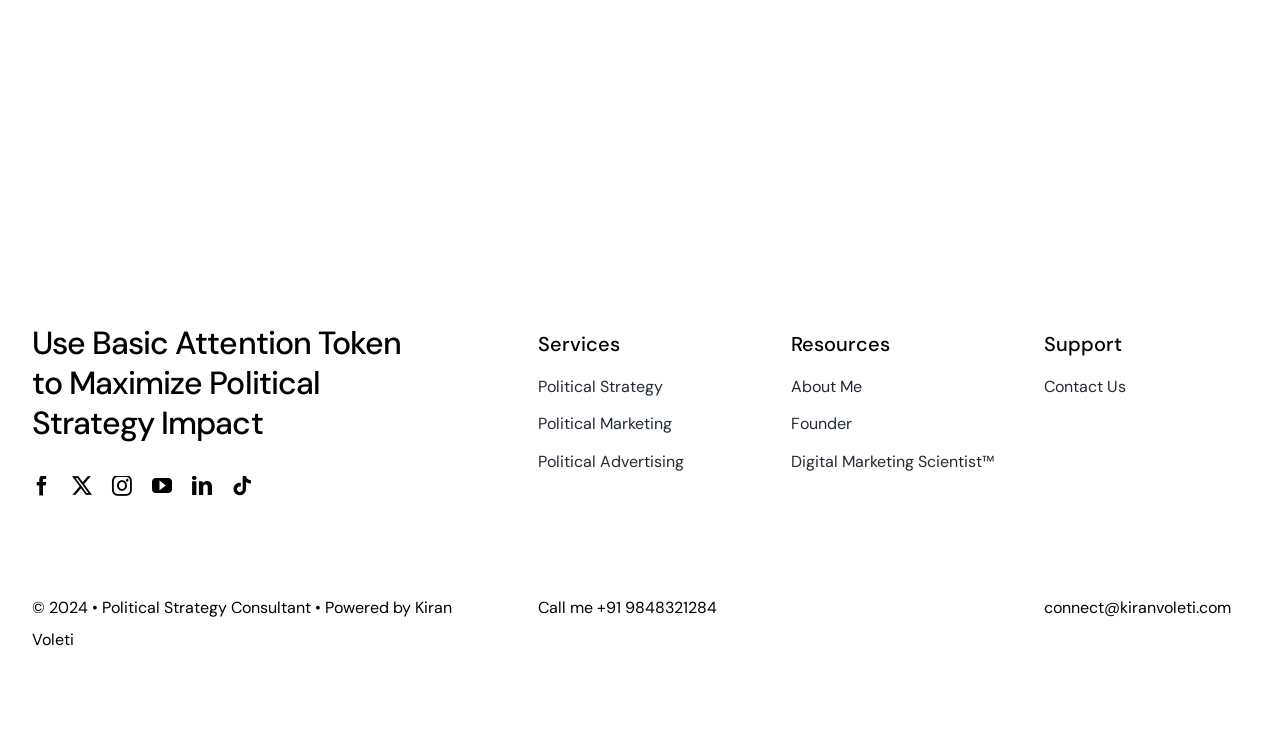Based on the element description: "Political Strategy", identify the UI element and provide its bounding box coordinates. Use four float numbers between 0 and 1, [left, top, right, bottom].

[0.42, 0.503, 0.58, 0.537]